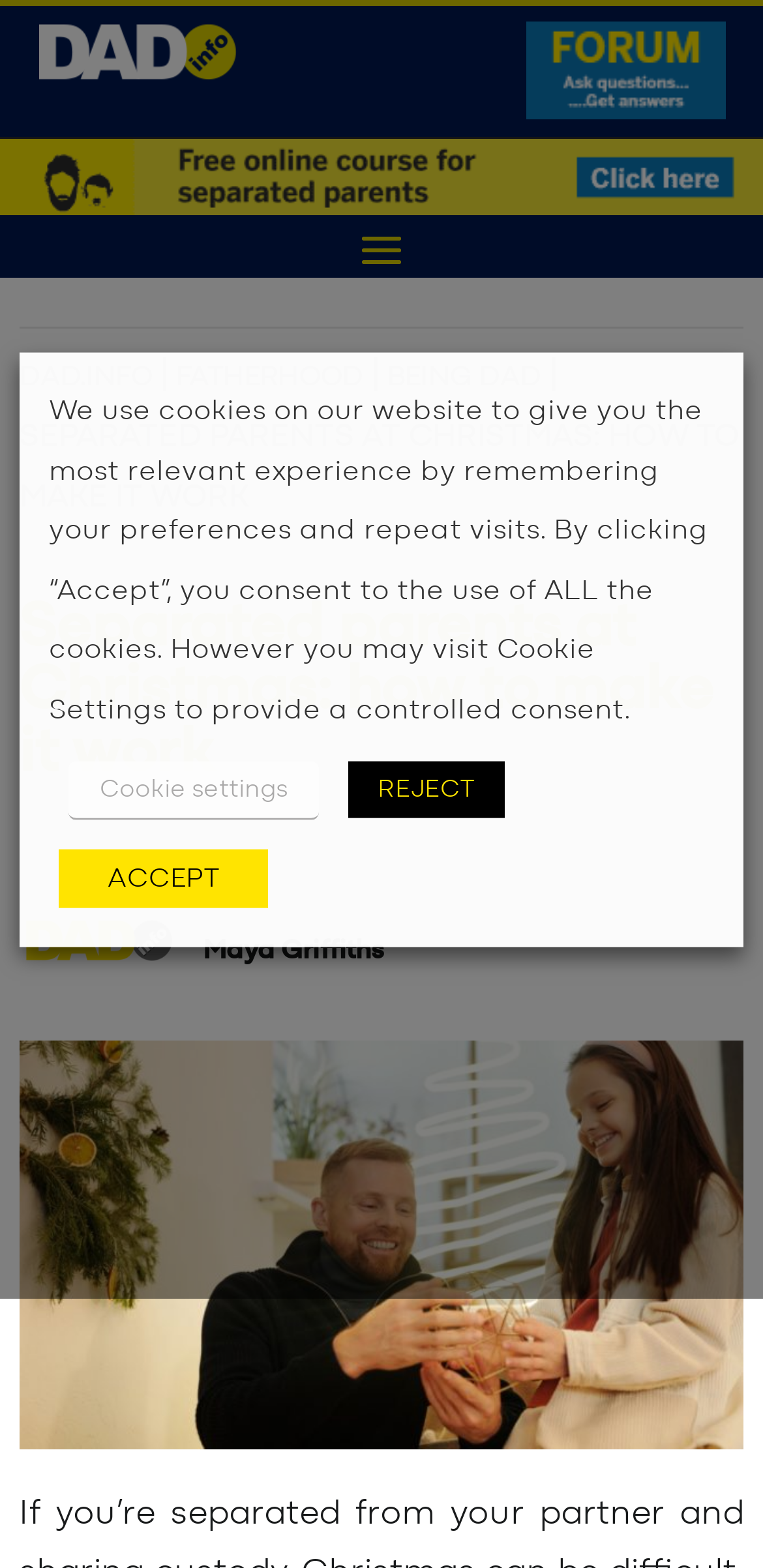Locate the bounding box of the user interface element based on this description: "Fatherhood".

[0.23, 0.232, 0.476, 0.249]